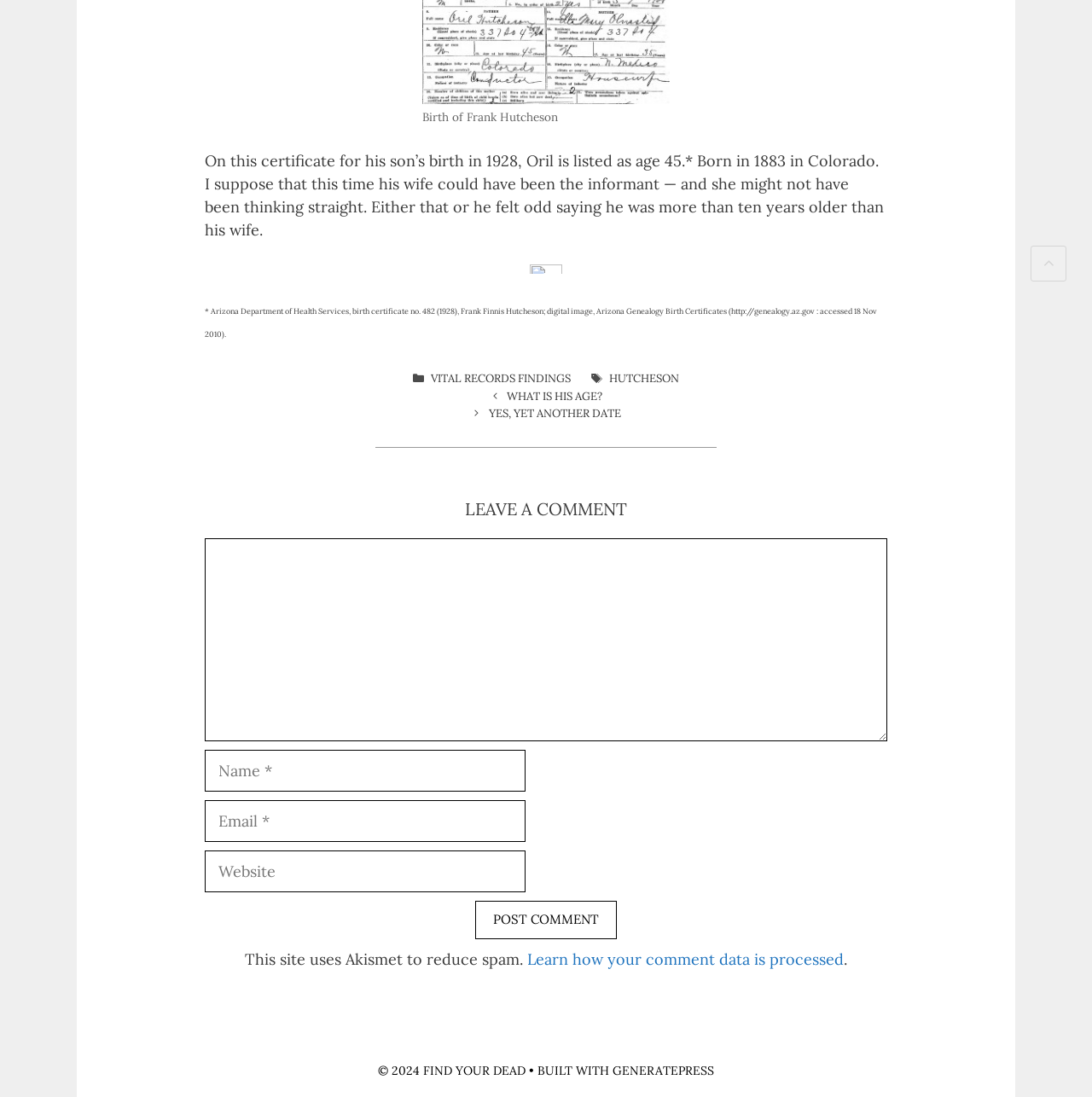Please respond to the question with a concise word or phrase:
What is the purpose of the textbox labeled 'Comment'?

To leave a comment